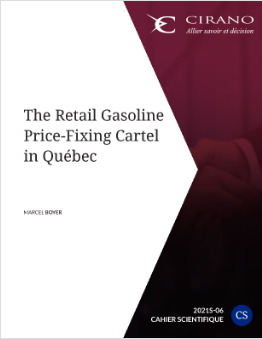What is the reference number of the publication?
Please provide a full and detailed response to the question.

The reference number is mentioned in the caption as '2021s-06', which is associated with the publication and categorized as a scientific paper (Cahier Scientifique).